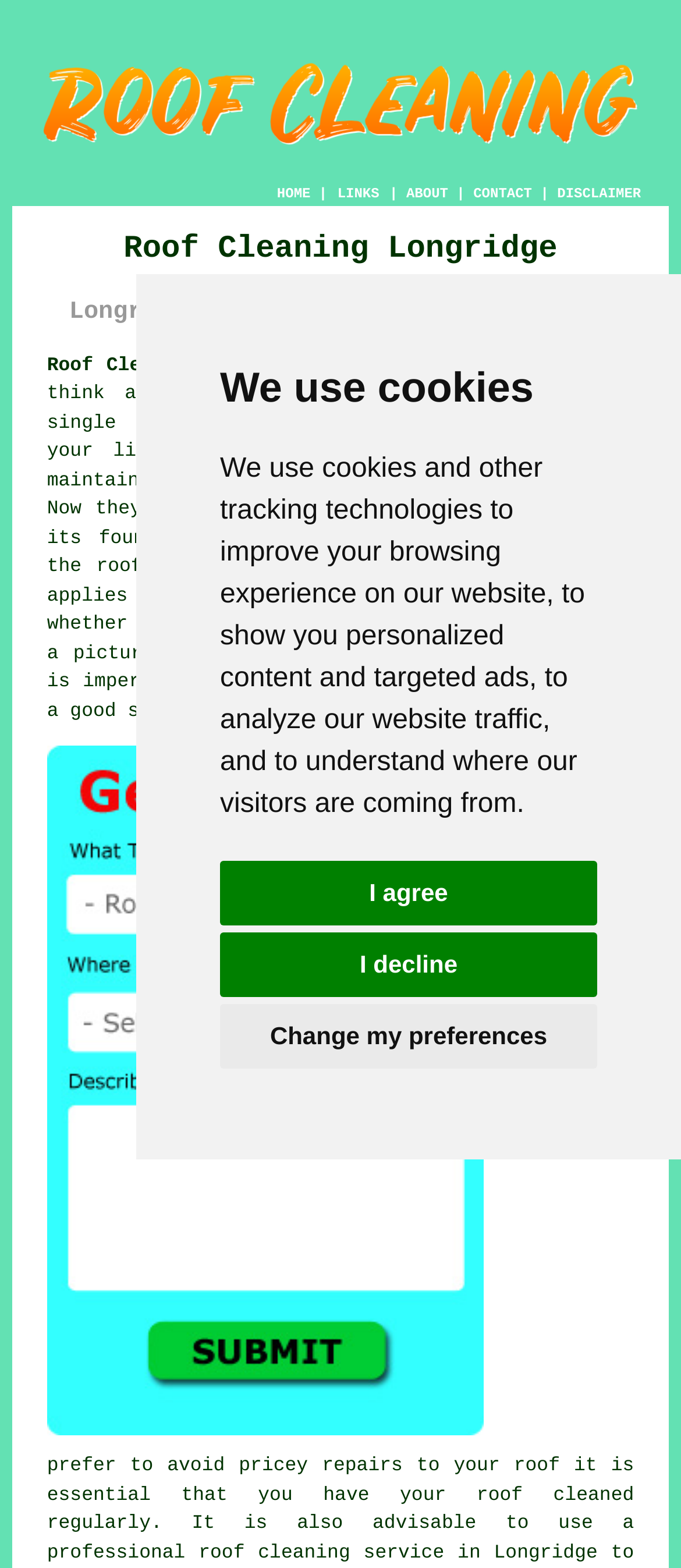Please identify the coordinates of the bounding box that should be clicked to fulfill this instruction: "Click the HOME link".

[0.407, 0.119, 0.456, 0.129]